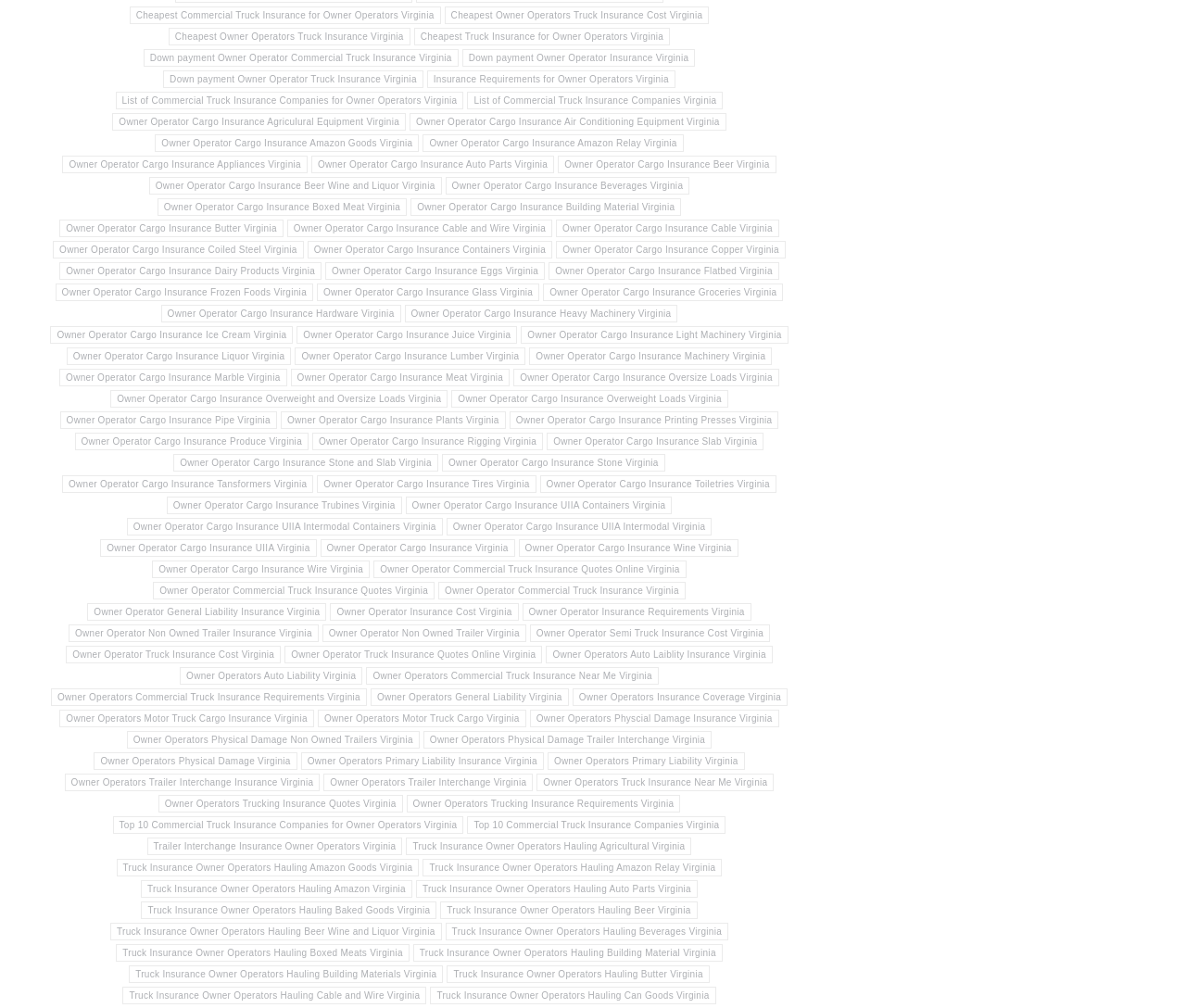Answer the question briefly using a single word or phrase: 
How many links are on this webpage?

464